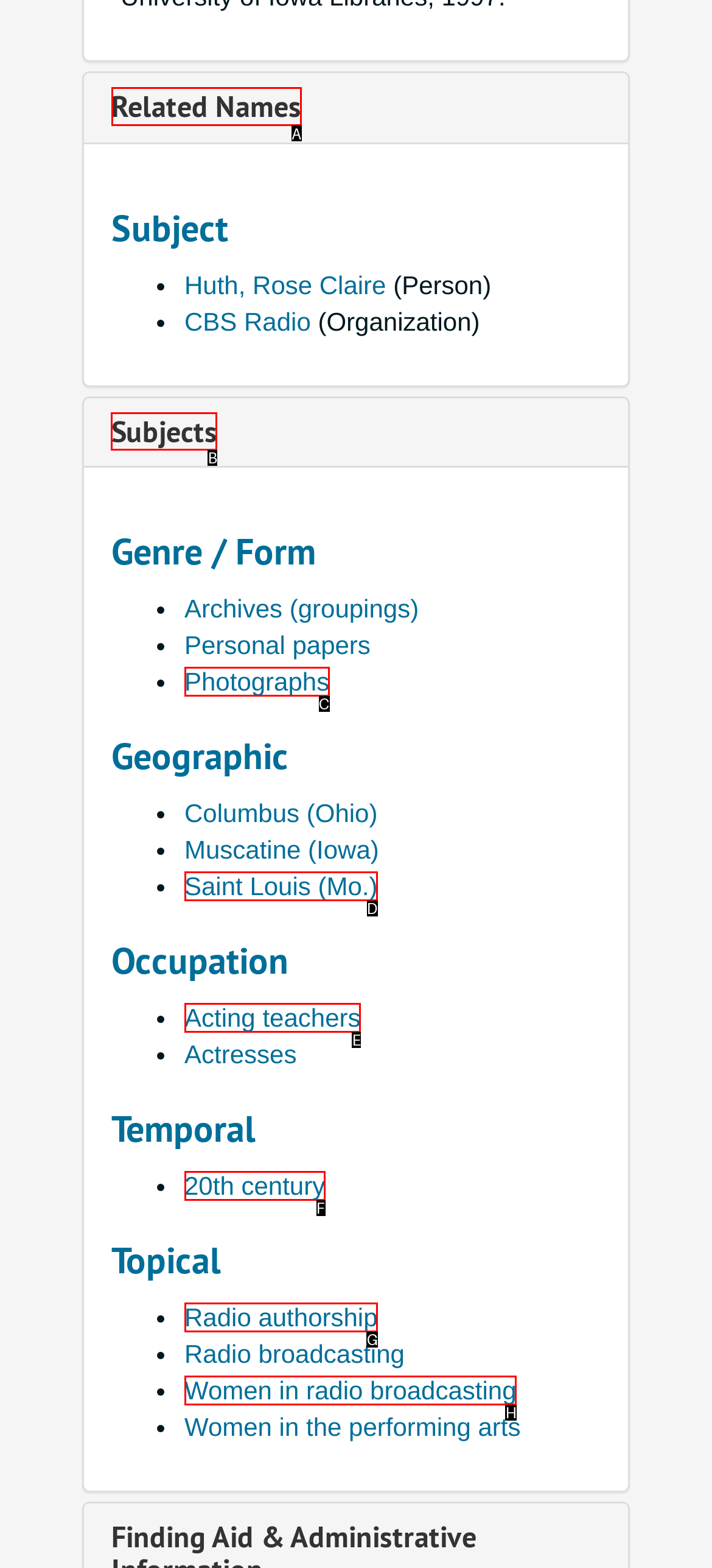Determine which HTML element I should select to execute the task: Expand Subjects
Reply with the corresponding option's letter from the given choices directly.

B